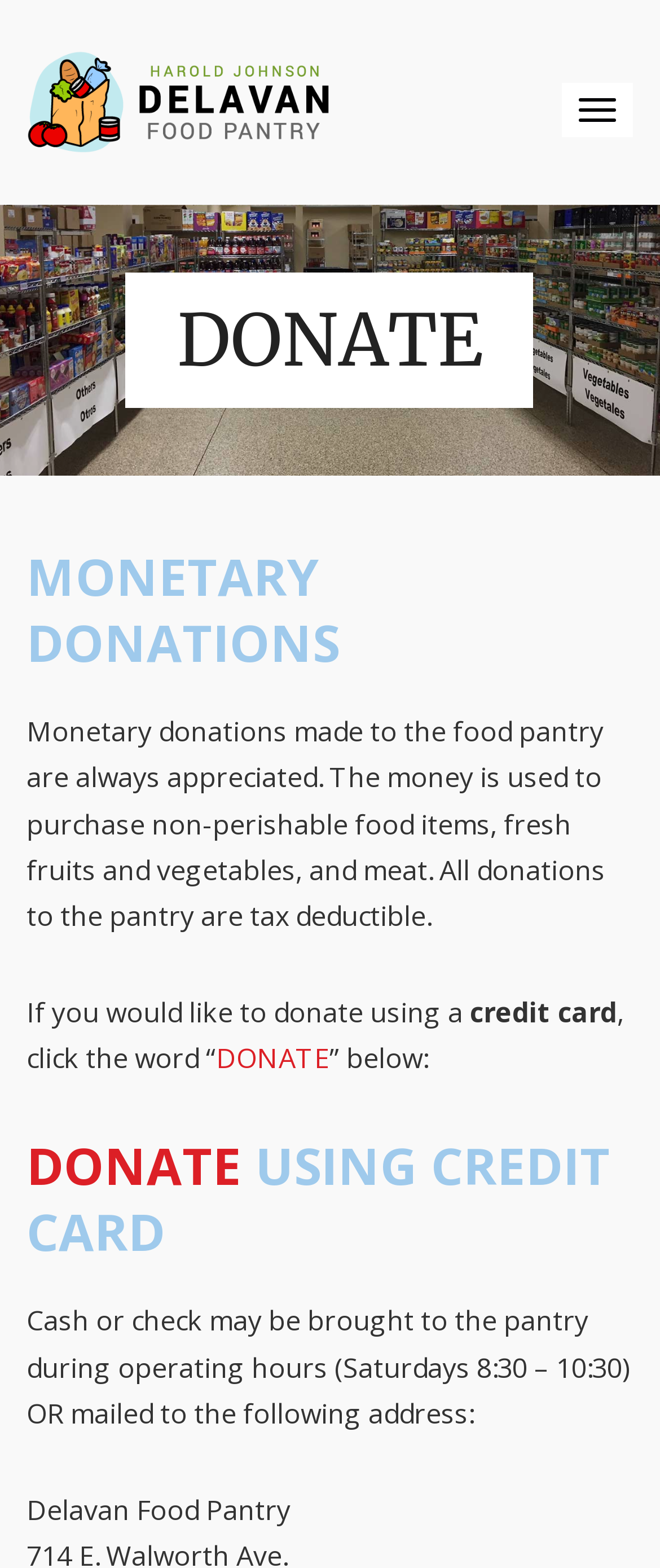When can I bring cash or check donations to the pantry?
Please respond to the question with a detailed and informative answer.

According to the webpage, cash or check donations can be brought to the pantry during operating hours, which are specified as Saturdays from 8:30 to 10:30.